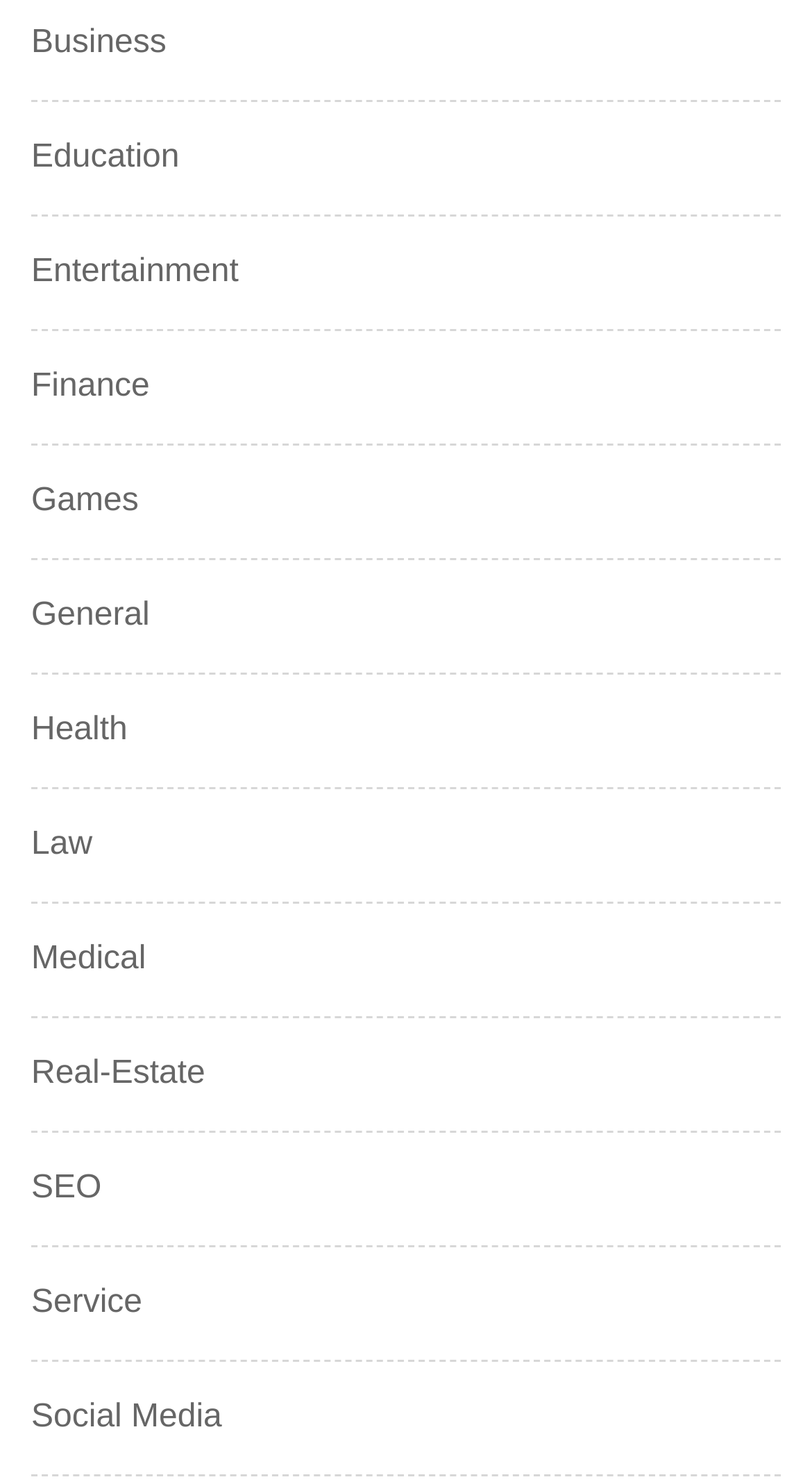Please specify the bounding box coordinates of the area that should be clicked to accomplish the following instruction: "Select Entertainment". The coordinates should consist of four float numbers between 0 and 1, i.e., [left, top, right, bottom].

[0.038, 0.166, 0.294, 0.2]